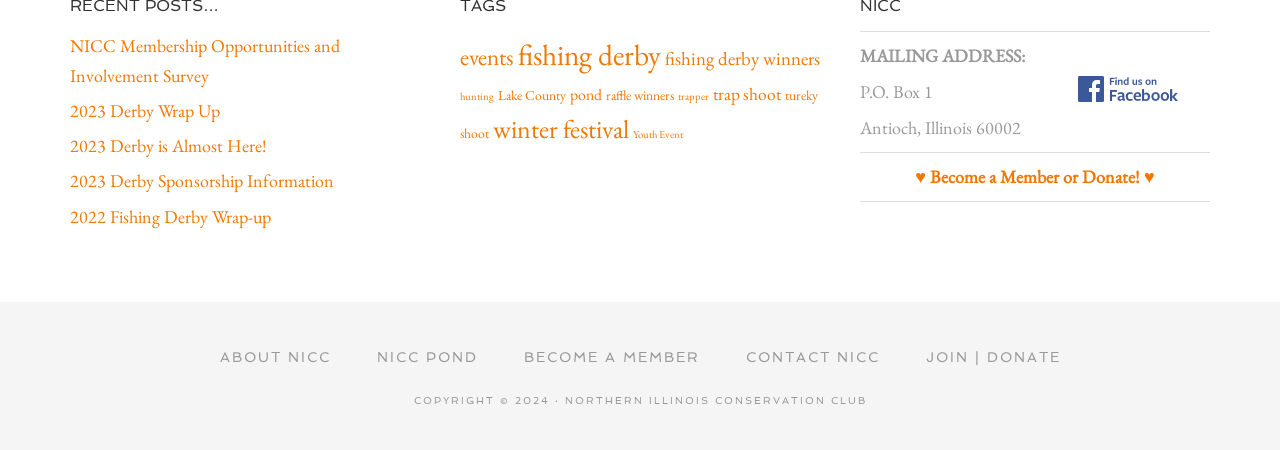Determine the bounding box coordinates in the format (top-left x, top-left y, bottom-right x, bottom-right y). Ensure all values are floating point numbers between 0 and 1. Identify the bounding box of the UI element described by: 2023 Derby Wrap Up

[0.055, 0.22, 0.172, 0.271]